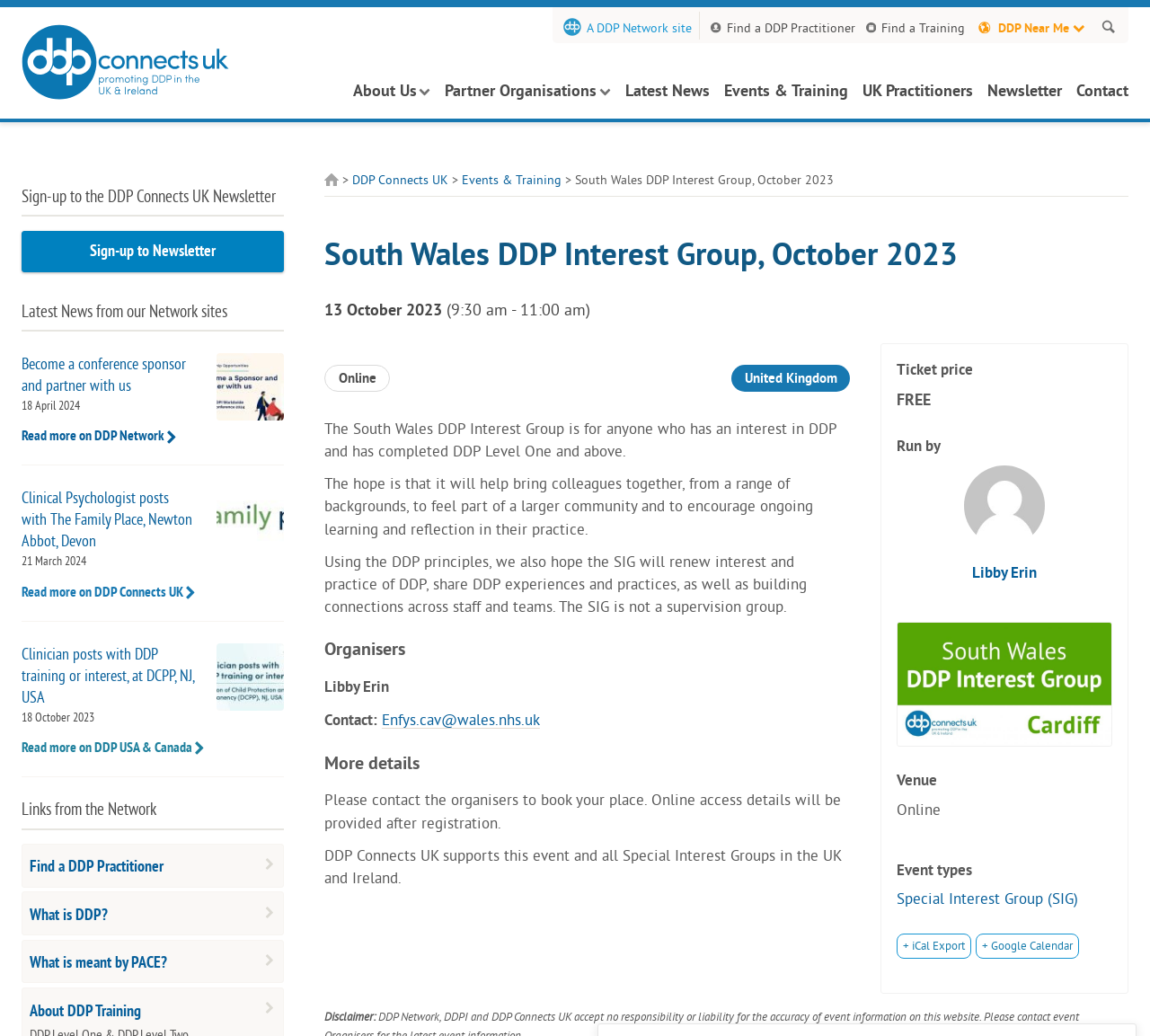Please provide the bounding box coordinates for the UI element as described: "Special Interest Group (SIG)". The coordinates must be four floats between 0 and 1, represented as [left, top, right, bottom].

[0.78, 0.858, 0.937, 0.876]